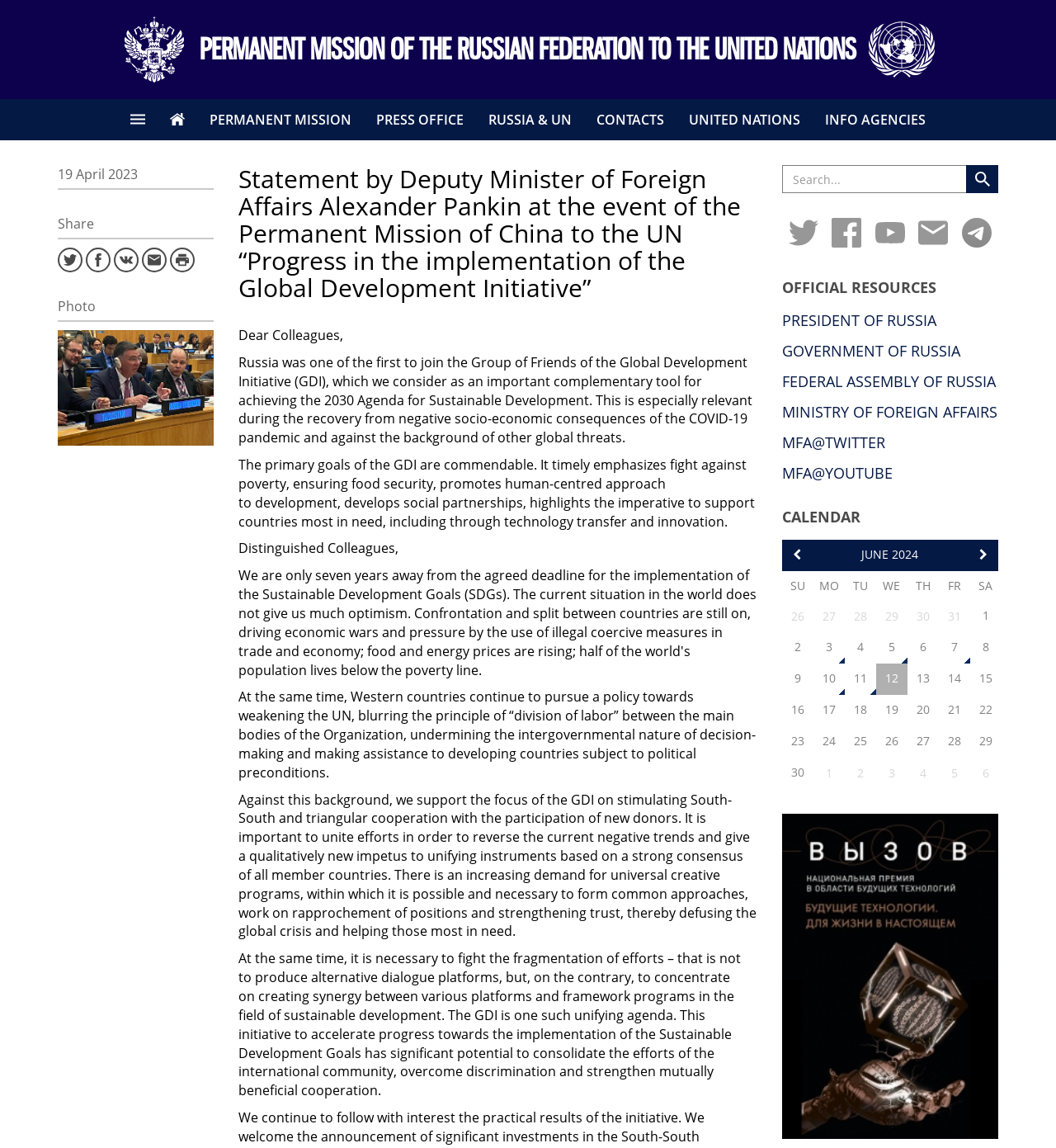Deliver a detailed narrative of the webpage's visual and textual elements.

The webpage is the official website of the Permanent Mission of the Russian Federation to the United Nations. At the top, there is a header section with a link to the mission's homepage and a hamburger menu icon on the left, followed by a series of links to different sections of the website, including "PERMANENT MISSION", "PRESS OFFICE", "RUSSIA & UN", "CONTACTS", "UNITED NATIONS", and "INFO AGENCIES".

Below the header section, there is a main content area with a statement by Deputy Minister of Foreign Affairs Alexander Pankin at an event of the Permanent Mission of China to the UN. The statement is divided into several paragraphs, with a heading and a timestamp on the top-right corner. There are also social media sharing links and a "Share" button above the statement.

On the right side of the main content area, there is a sidebar with a search bar and several links to official resources, including the President of Russia, Government of Russia, Federal Assembly of Russia, Ministry of Foreign Affairs, and MFA's social media accounts. Below the official resources section, there is a calendar section with a link to the previous month and a link to the next month.

Throughout the webpage, there are several icons and images, including the Russian Federation arm, the United Nations arm, a hamburger menu icon, and social media icons. The overall layout is organized and easy to navigate, with clear headings and concise text.